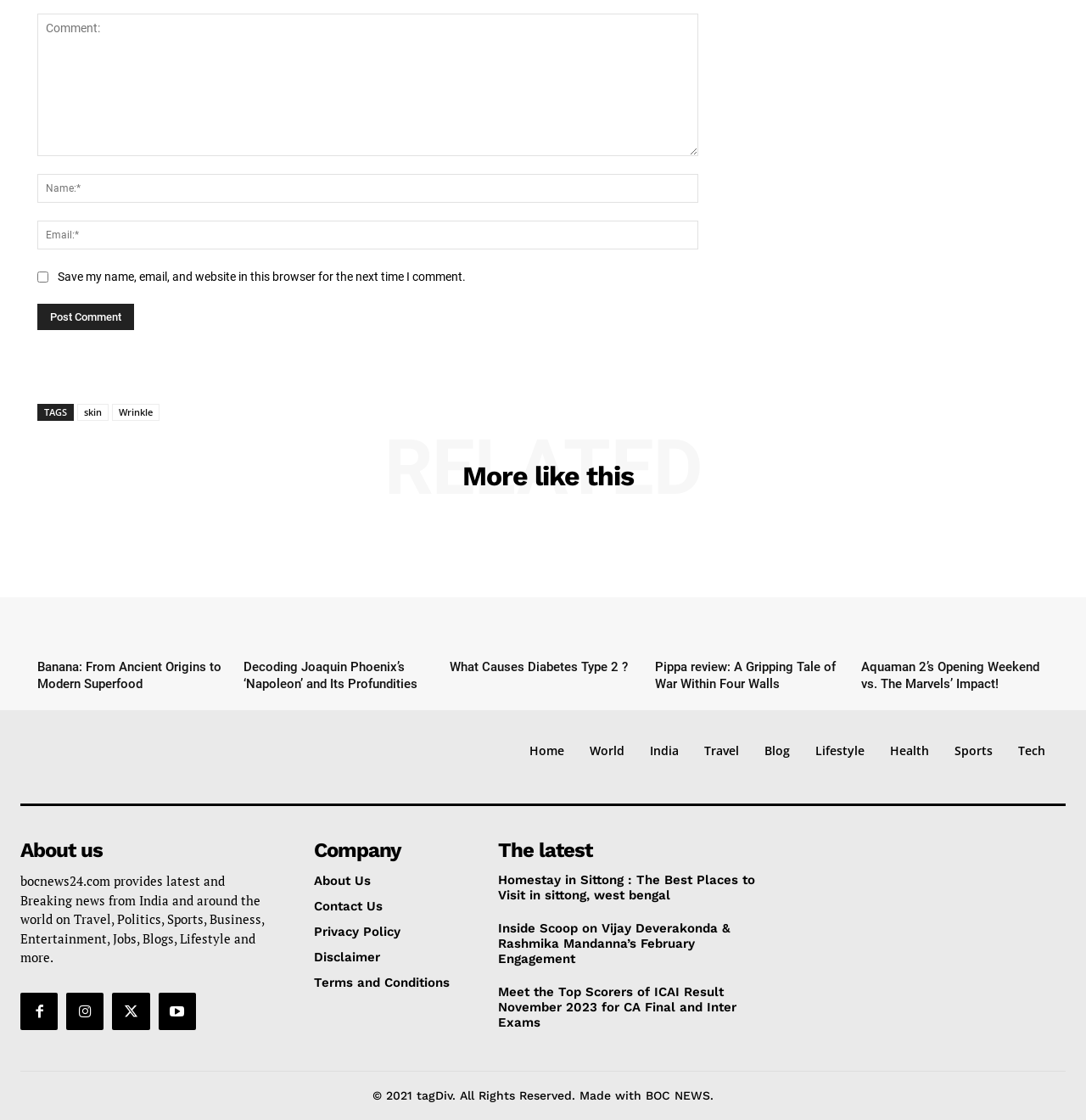Determine the bounding box coordinates for the HTML element mentioned in the following description: "name="submit" value="Post Comment"". The coordinates should be a list of four floats ranging from 0 to 1, represented as [left, top, right, bottom].

[0.034, 0.271, 0.123, 0.295]